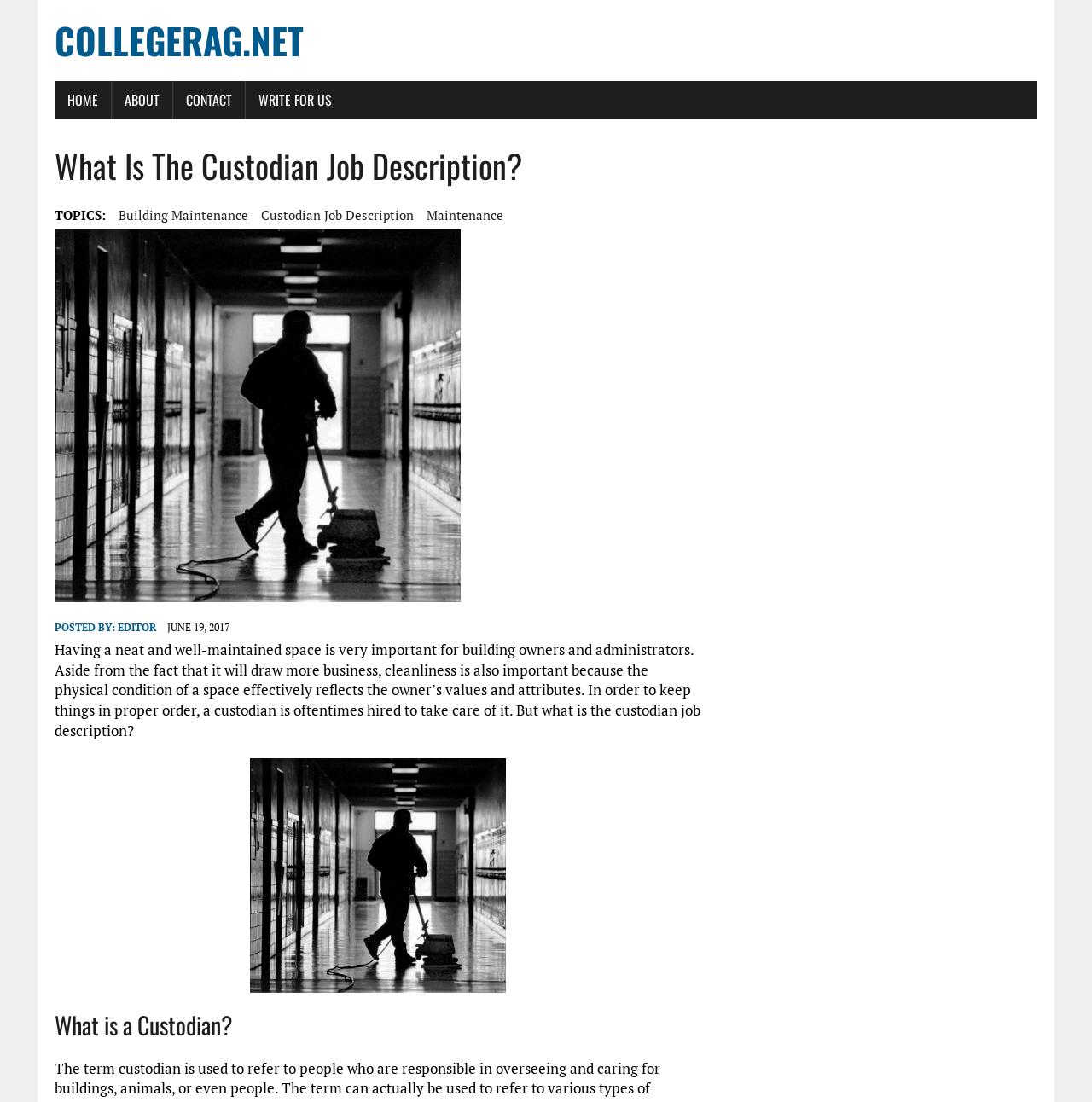Based on the provided description, "building maintenance", find the bounding box of the corresponding UI element in the screenshot.

[0.109, 0.185, 0.227, 0.204]